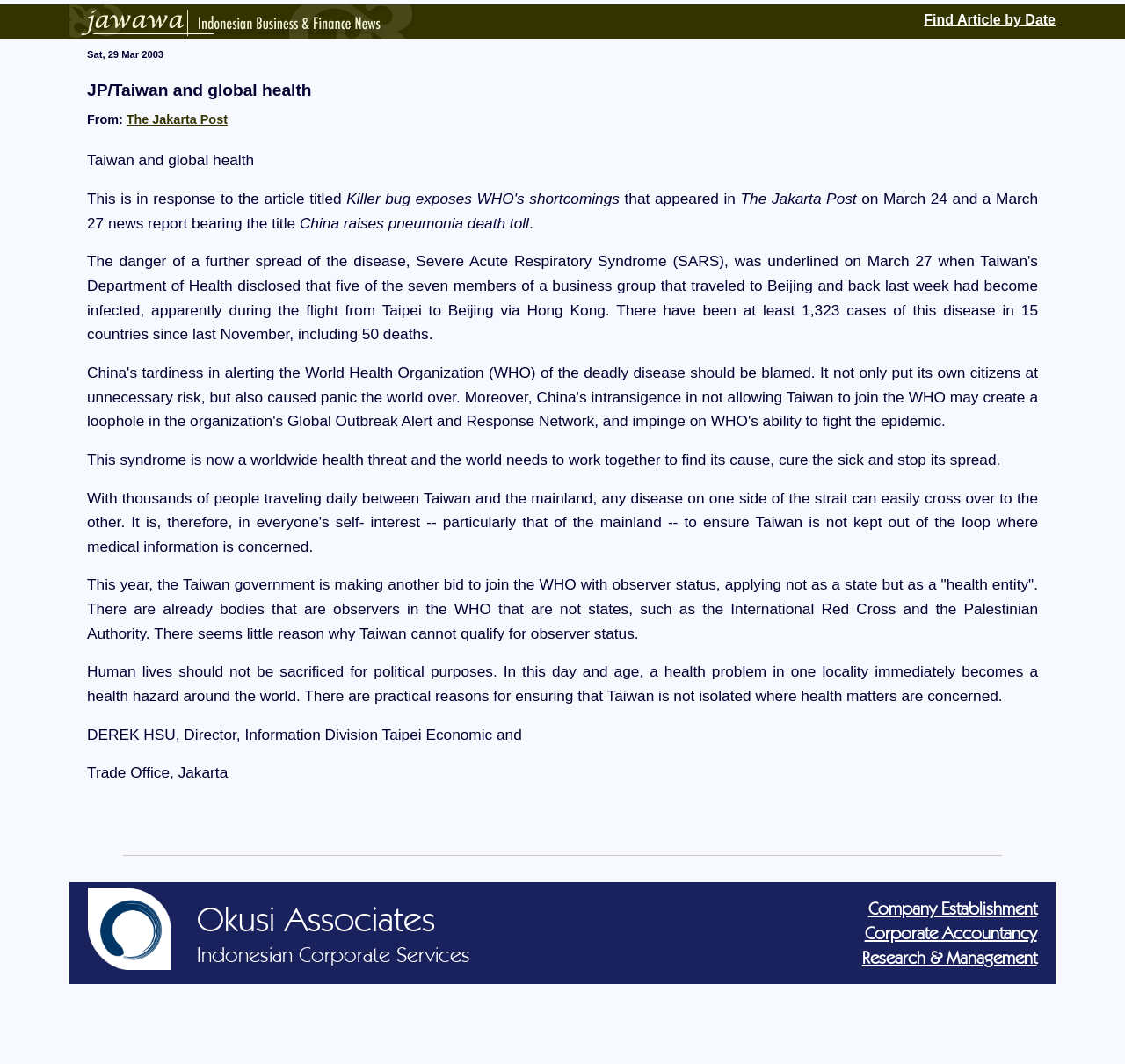Create a detailed summary of the webpage's content and design.

The webpage appears to be an opinion article or a letter to the editor, with the title "Taiwan and global health" prominently displayed at the top. Below the title, there is a date "Sat, 29 Mar 2003" and a heading "JP/Taiwan and global health". 

The main content of the article is divided into several paragraphs. The first paragraph starts with "From: The Jakarta Post" and mentions an article titled "Killer bug exposes WHO's shortcomings" that appeared in The Jakarta Post on March 24 and a March 27 news report bearing the title "China raises pneumonia death toll". 

The subsequent paragraphs discuss the importance of global cooperation in addressing health threats, citing the example of Taiwan's bid to join the World Health Organization (WHO) with observer status. The article argues that human lives should not be sacrificed for political purposes and that Taiwan's participation in the WHO is crucial for global health.

At the bottom of the page, there is a signature block with the name "DEREK HSU, Director, Information Division Taipei Economic and Trade Office, Jakarta". 

On the top-right corner of the page, there are two links: "Find Article by Date" and another link with no text. On the bottom of the page, there is a horizontal separator line, followed by a section with the title "Okusi Associates - Jakarta - Batam - Bali" that includes an image of the Okusi Associates logo, a brief description, and several links to services such as company establishment, corporate accountancy, and research & management.